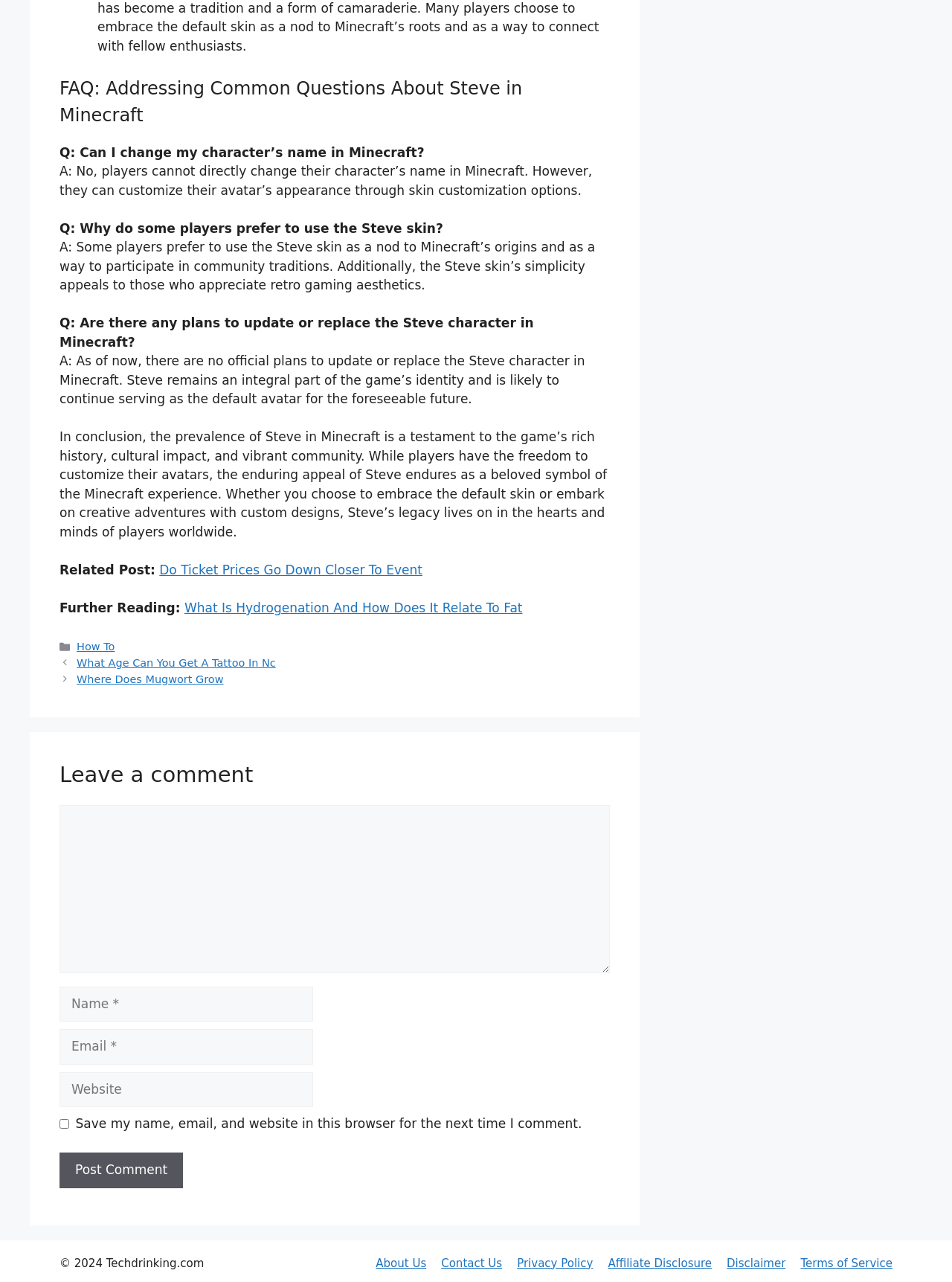Please determine the bounding box coordinates for the element with the description: "parent_node: Comment name="email" placeholder="Email *"".

[0.062, 0.803, 0.329, 0.83]